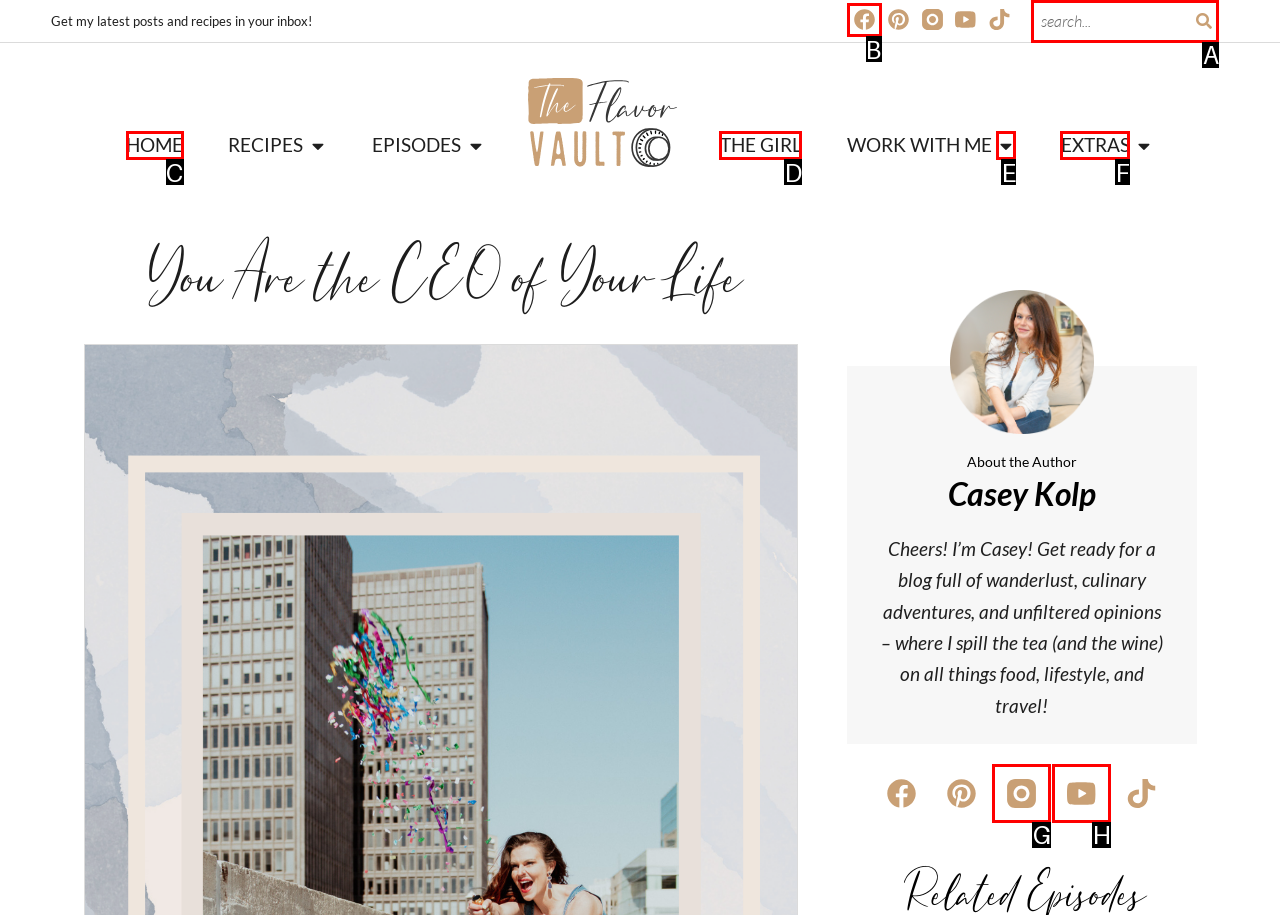Indicate which lettered UI element to click to fulfill the following task: View the next product image
Provide the letter of the correct option.

None